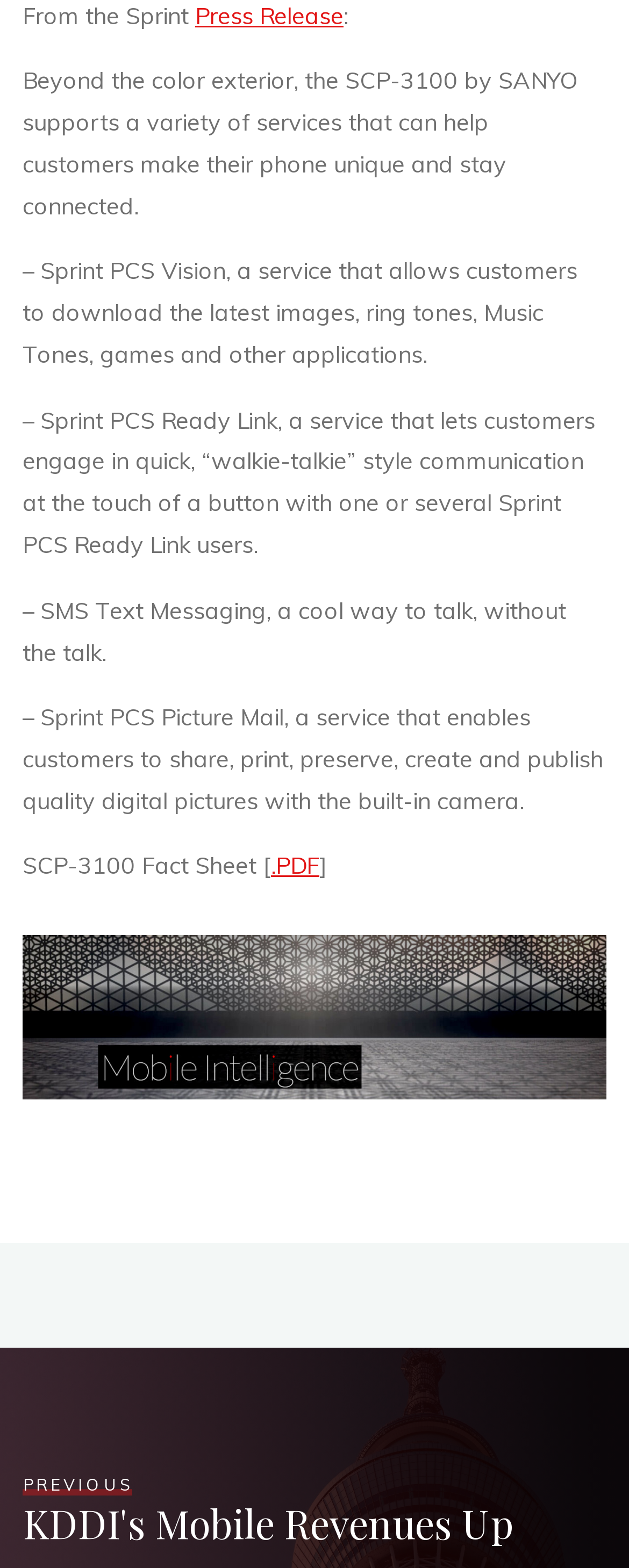Examine the image carefully and respond to the question with a detailed answer: 
What is the file format of the fact sheet?

The fact sheet is mentioned as 'SCP-3100 Fact Sheet' and has a link to download it in PDF format, indicated by the '.PDF' link.